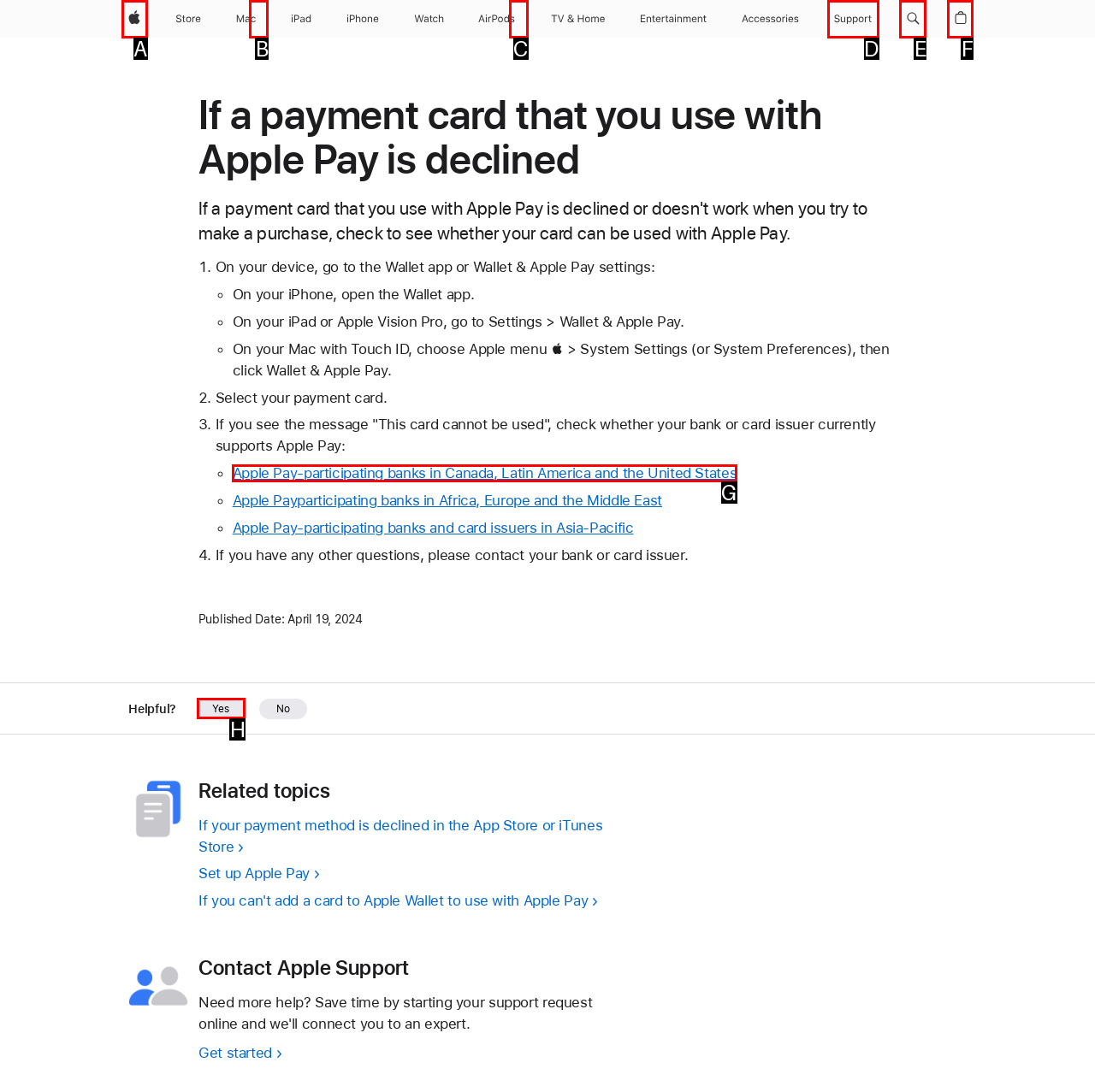Choose the HTML element to click for this instruction: Click Yes Answer with the letter of the correct choice from the given options.

H